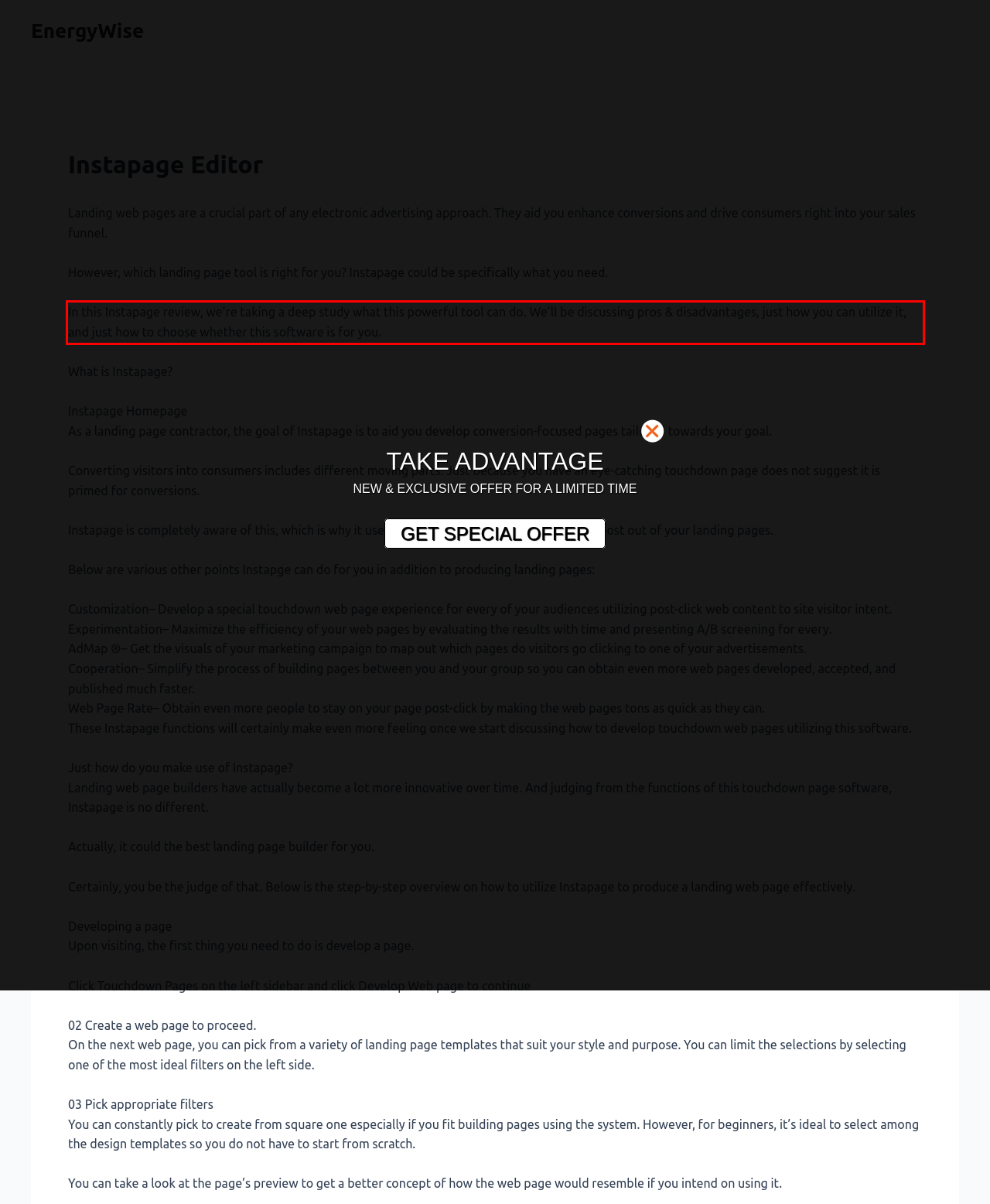Using the provided screenshot of a webpage, recognize and generate the text found within the red rectangle bounding box.

In this Instapage review, we’re taking a deep study what this powerful tool can do. We’ll be discussing pros & disadvantages, just how you can utilize it, and just how to choose whether this software is for you.